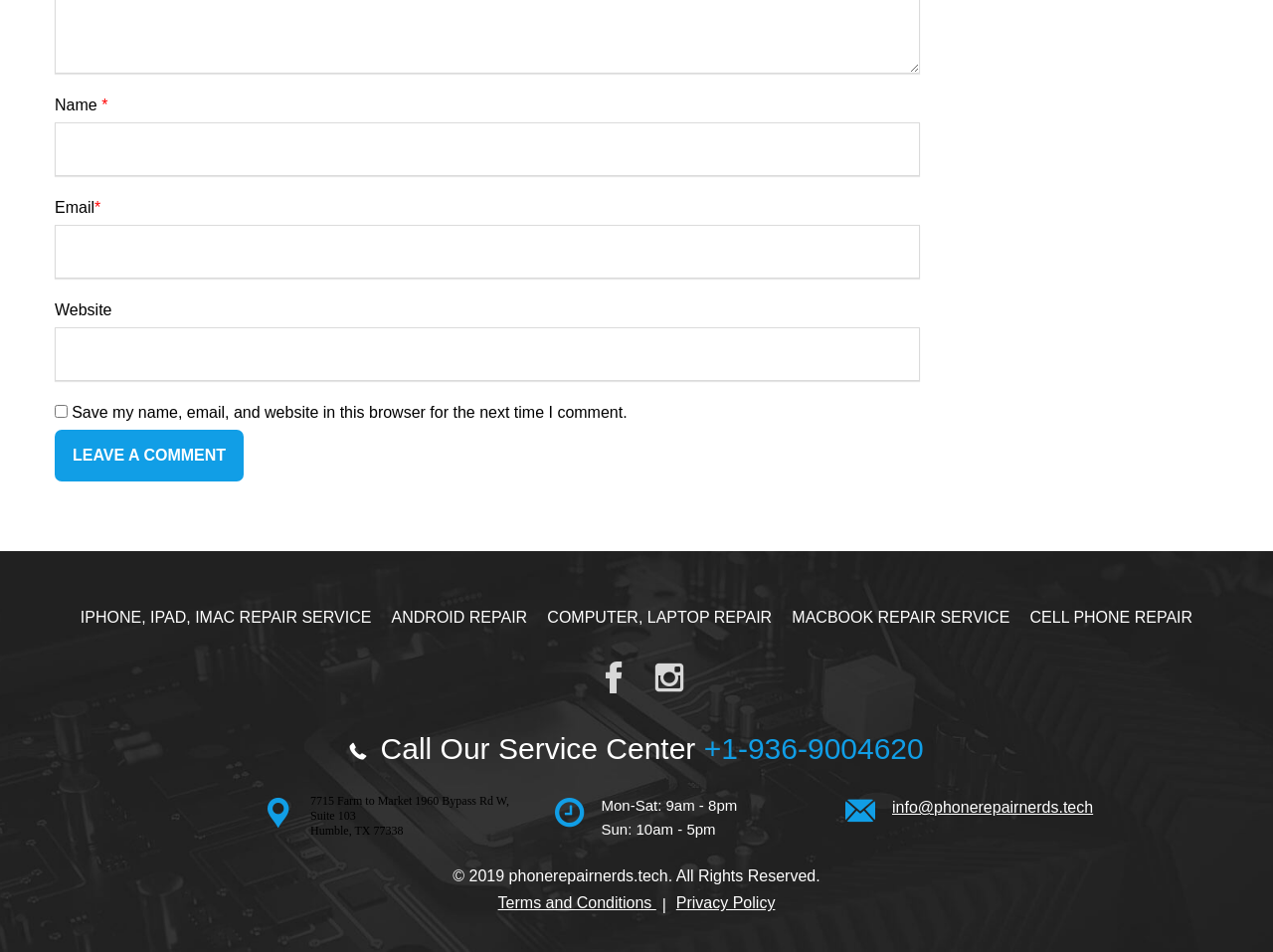What is the purpose of the checkbox?
Give a detailed and exhaustive answer to the question.

The checkbox is located below the 'Website' textbox and is labeled 'Save my name, email, and website in this browser for the next time I comment.' This suggests that its purpose is to save the user's comment information for future use.